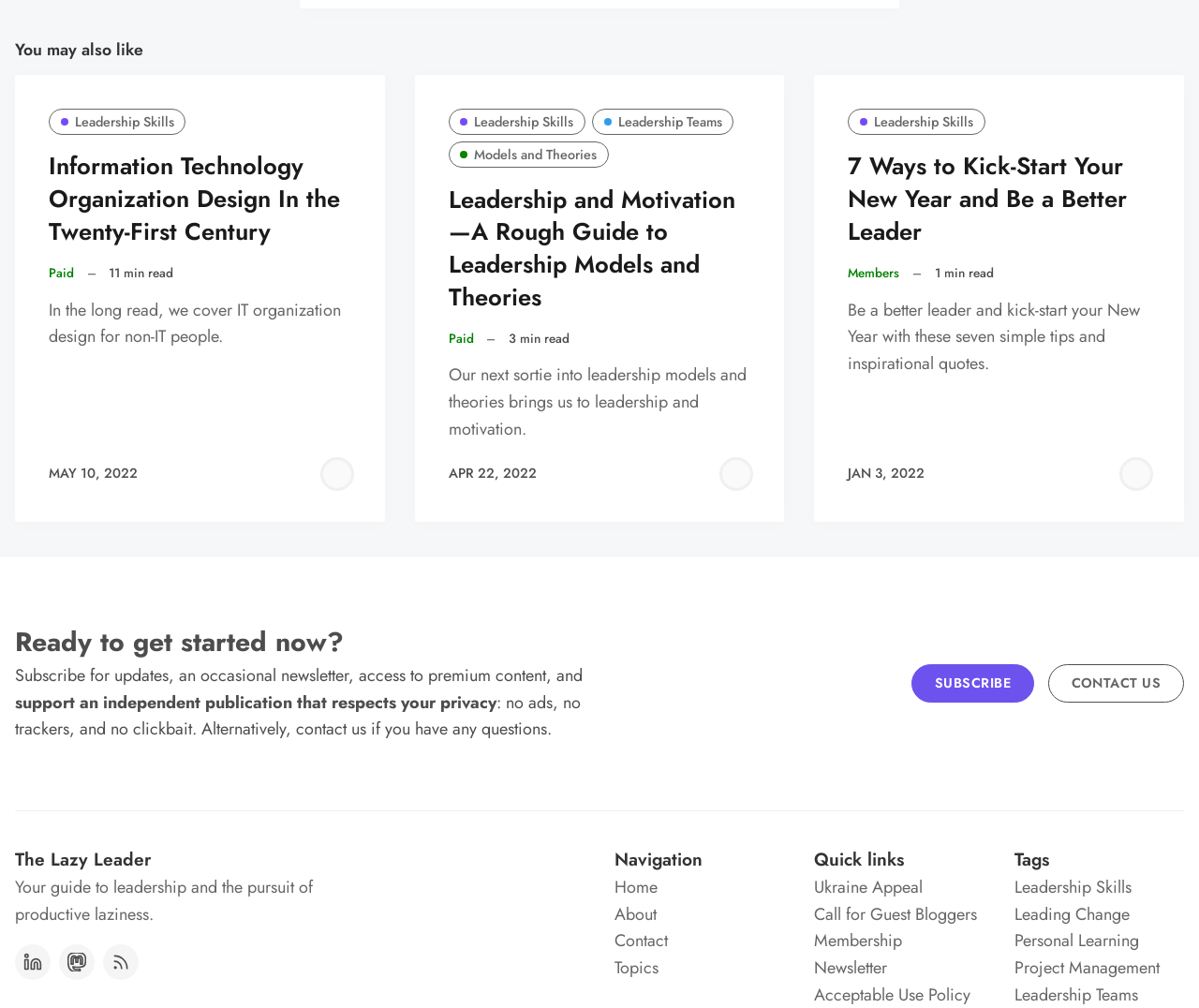Locate the bounding box coordinates of the clickable area needed to fulfill the instruction: "Subscribe for updates".

[0.76, 0.659, 0.863, 0.697]